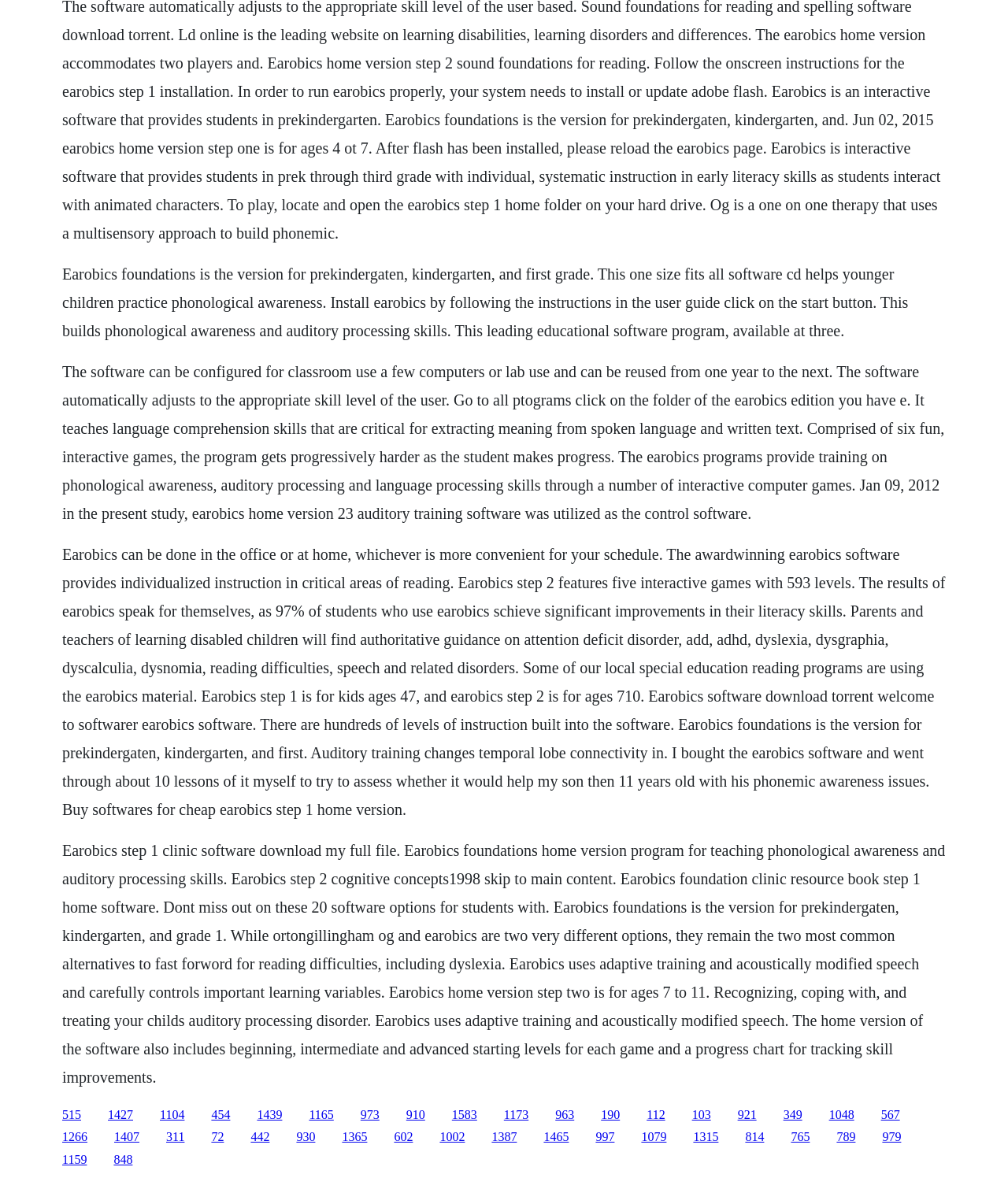What percentage of students show significant improvements in literacy skills after using Earobics?
Can you provide a detailed and comprehensive answer to the question?

According to the text, 97% of students who use Earobics achieve significant improvements in their literacy skills, which suggests that the software is highly effective in this regard.